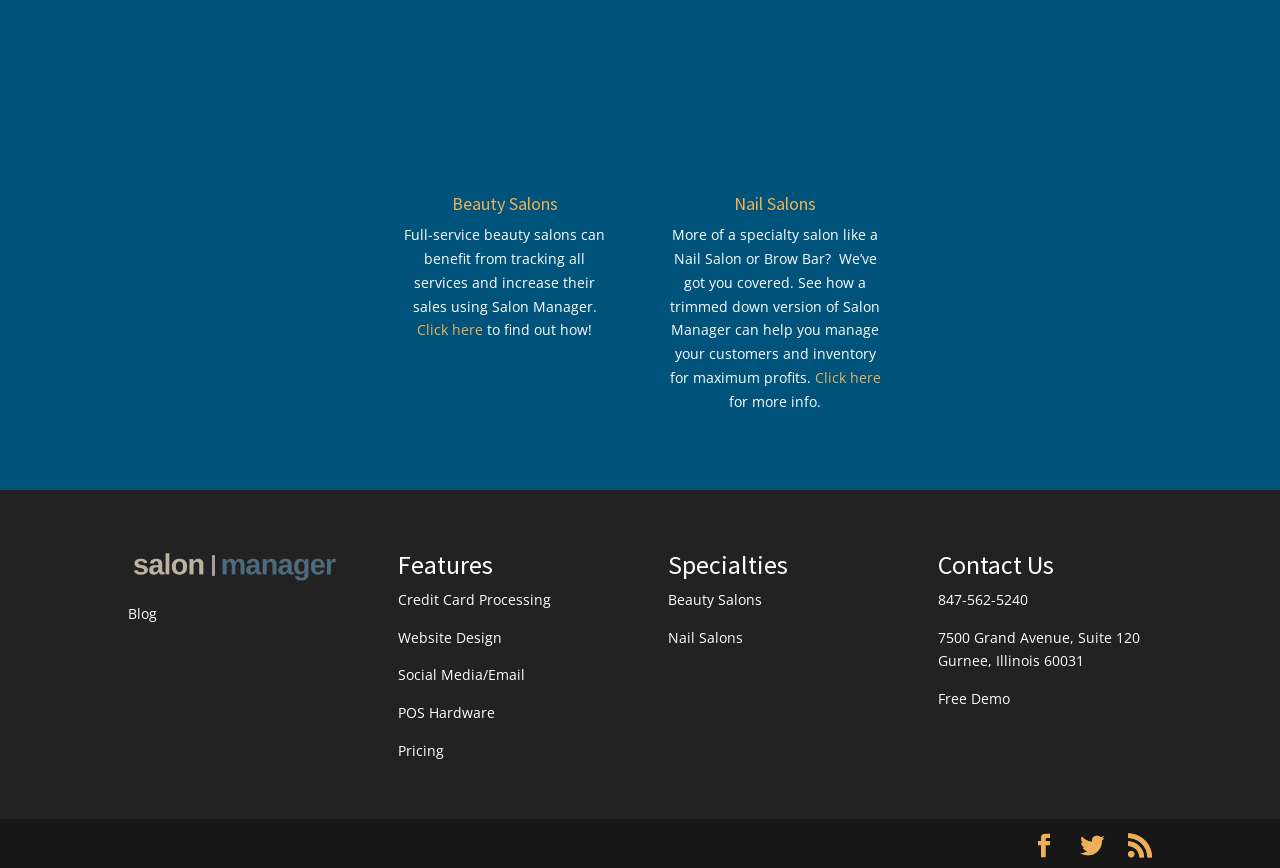Given the element description Credit Card Processing, identify the bounding box coordinates for the UI element on the webpage screenshot. The format should be (top-left x, top-left y, bottom-right x, bottom-right y), with values between 0 and 1.

[0.311, 0.679, 0.431, 0.701]